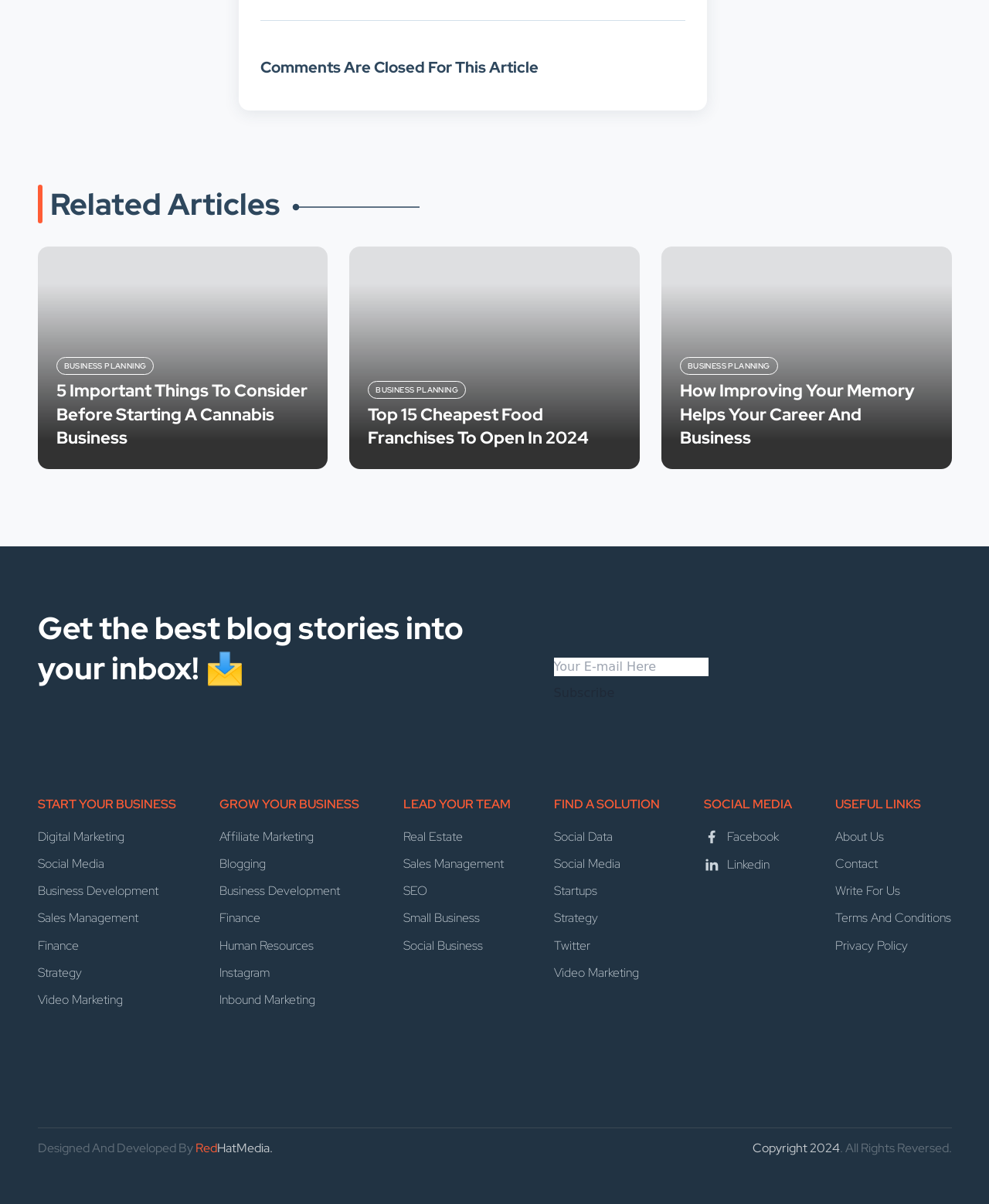What categories are available under 'START YOUR BUSINESS'?
Can you offer a detailed and complete answer to this question?

Under the heading 'START YOUR BUSINESS', there are several links available, including 'Digital Marketing', 'Social Media', 'Business Development', 'Sales Management', 'Finance', 'Strategy', and 'Video Marketing', which are the categories available.